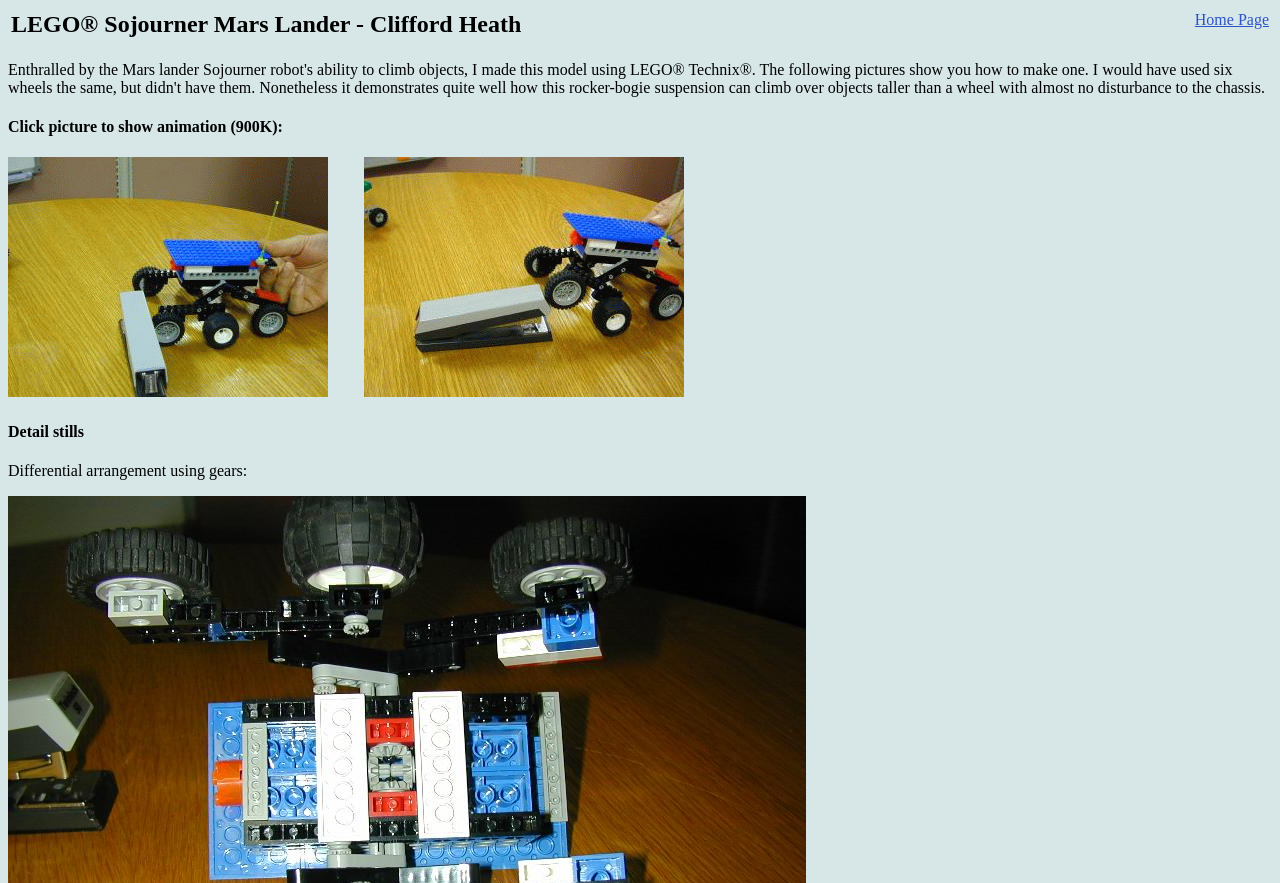Provide the bounding box coordinates for the UI element that is described by this text: "Home Page". The coordinates should be in the form of four float numbers between 0 and 1: [left, top, right, bottom].

[0.933, 0.012, 0.991, 0.032]